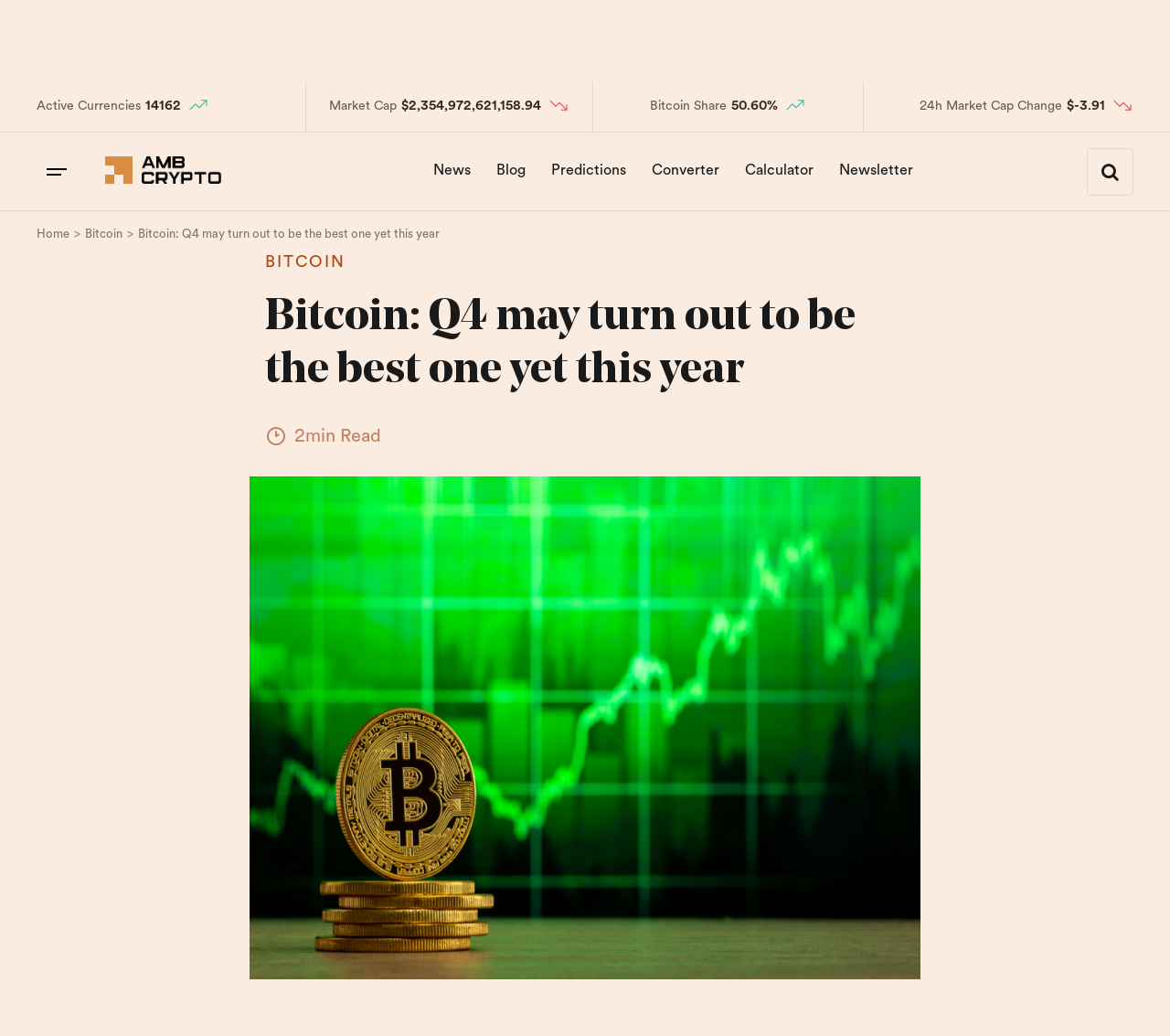Please mark the clickable region by giving the bounding box coordinates needed to complete this instruction: "Read the BITCOIN article".

[0.227, 0.244, 0.773, 0.264]